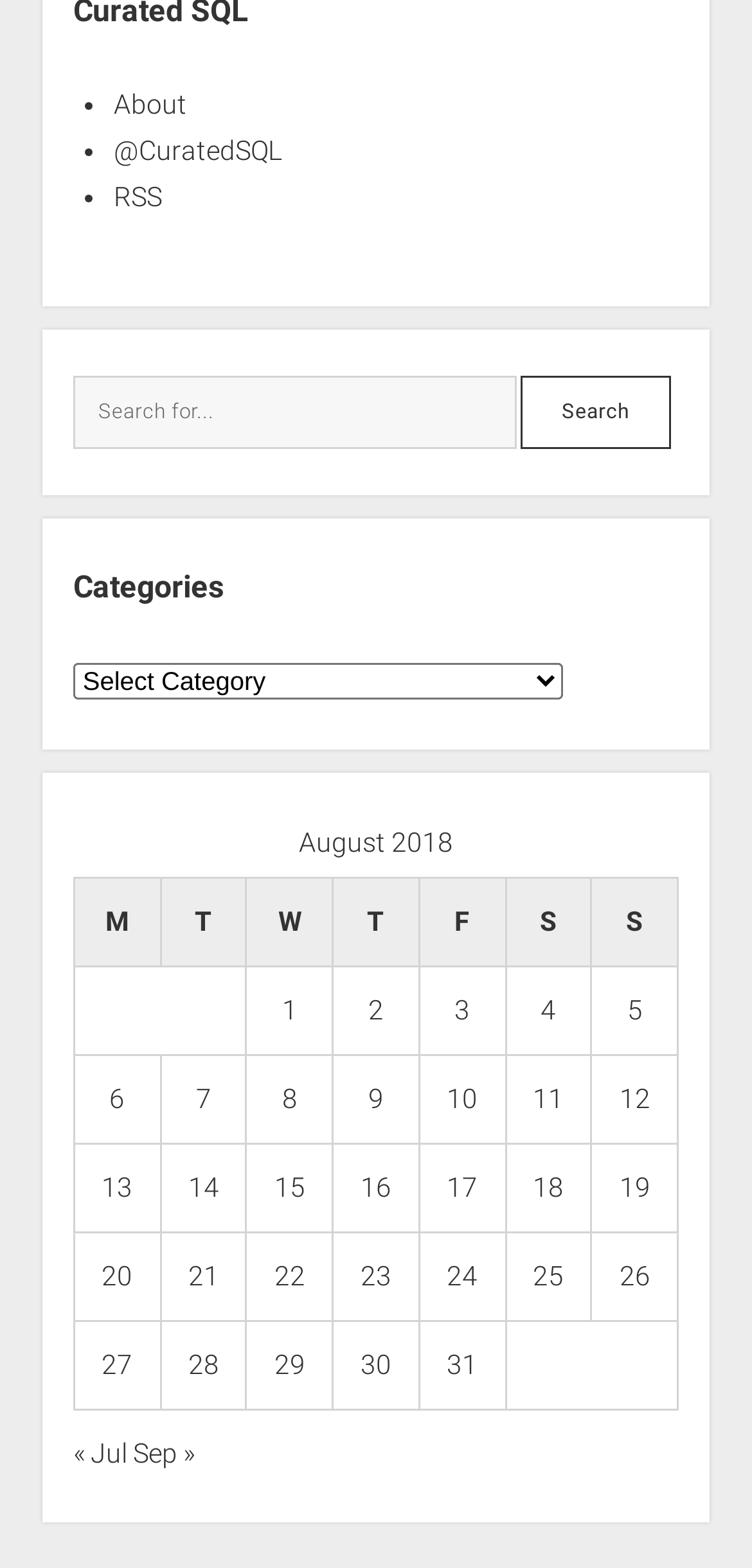Determine the bounding box coordinates for the element that should be clicked to follow this instruction: "Search". The coordinates should be given as four float numbers between 0 and 1, in the format [left, top, right, bottom].

[0.097, 0.24, 0.903, 0.286]